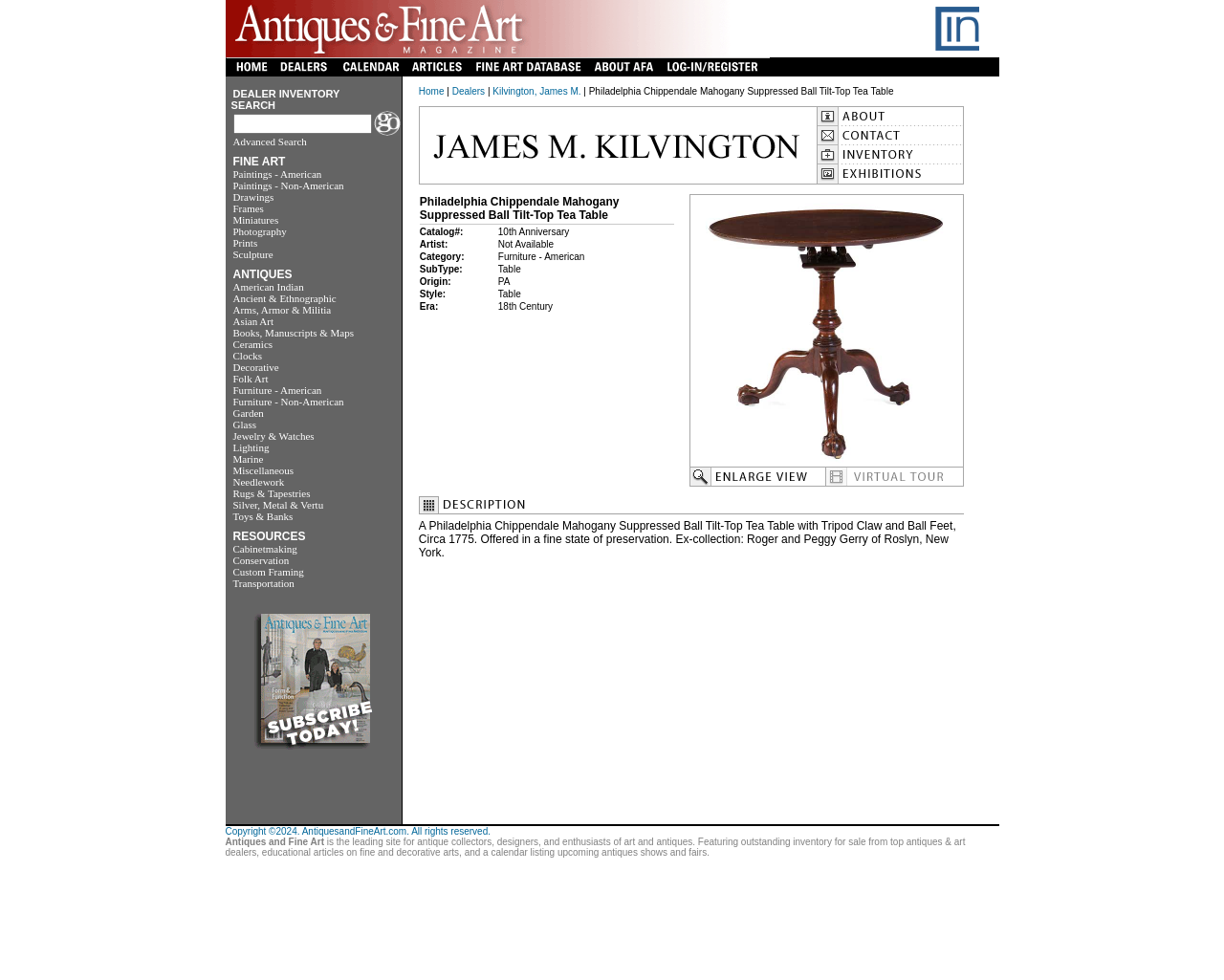From the screenshot, find the bounding box of the UI element matching this description: "alt="Articles" name="articles2"". Supply the bounding box coordinates in the form [left, top, right, bottom], each a float between 0 and 1.

[0.332, 0.067, 0.383, 0.081]